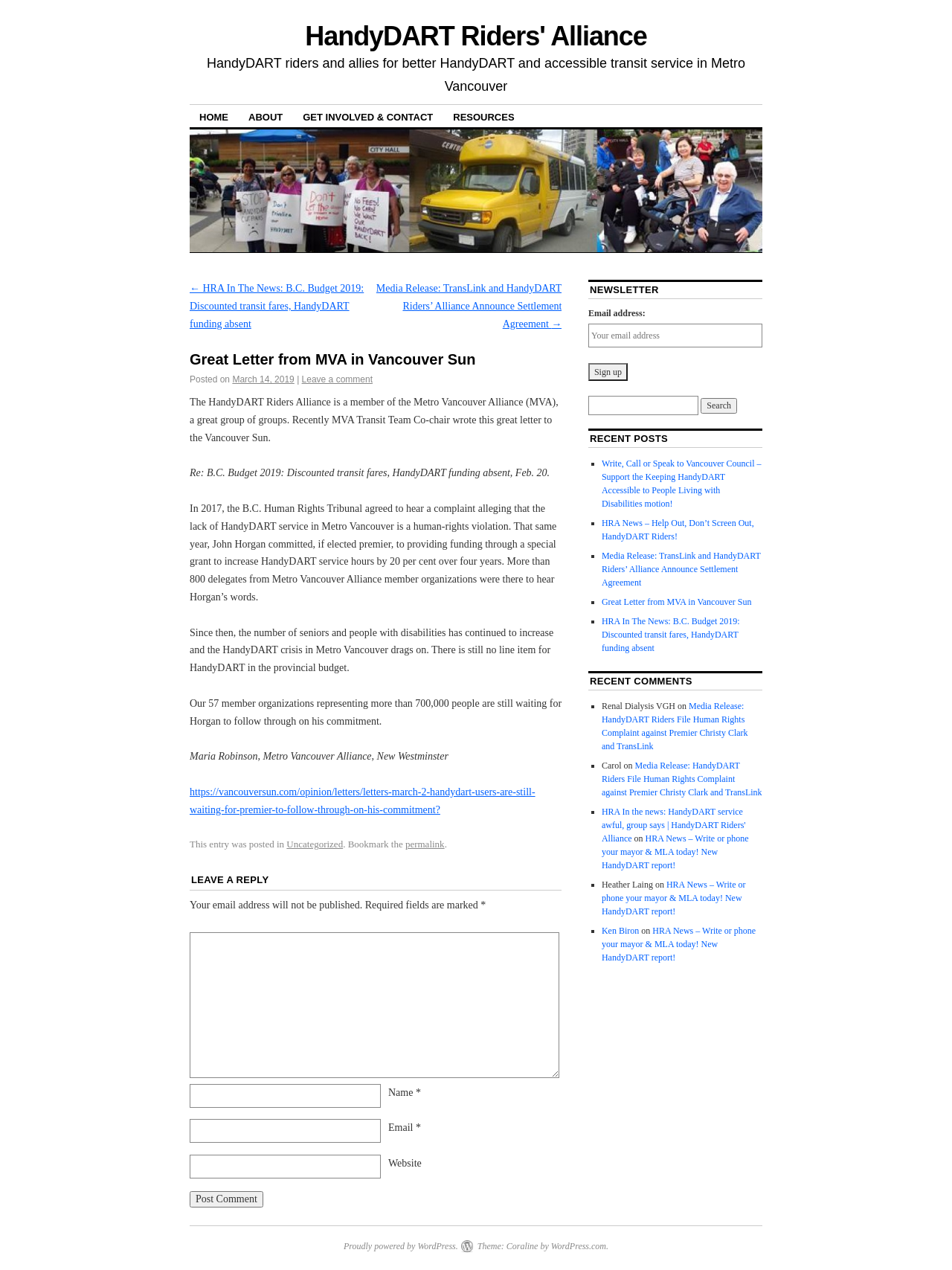Could you specify the bounding box coordinates for the clickable section to complete the following instruction: "Click HOME"?

[0.199, 0.083, 0.25, 0.1]